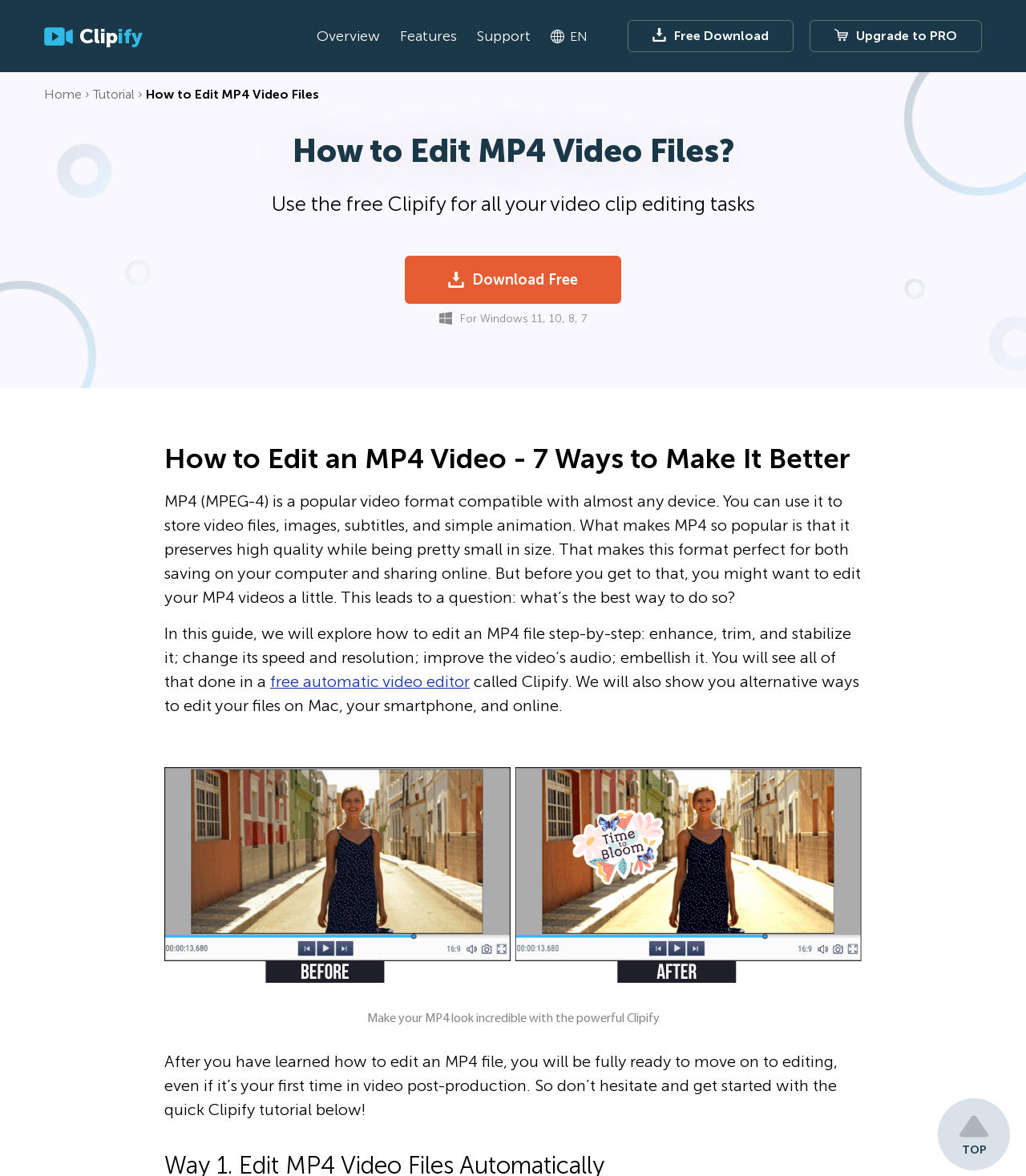Determine the bounding box coordinates of the clickable area required to perform the following instruction: "Click the logo". The coordinates should be represented as four float numbers between 0 and 1: [left, top, right, bottom].

[0.043, 0.022, 0.139, 0.039]